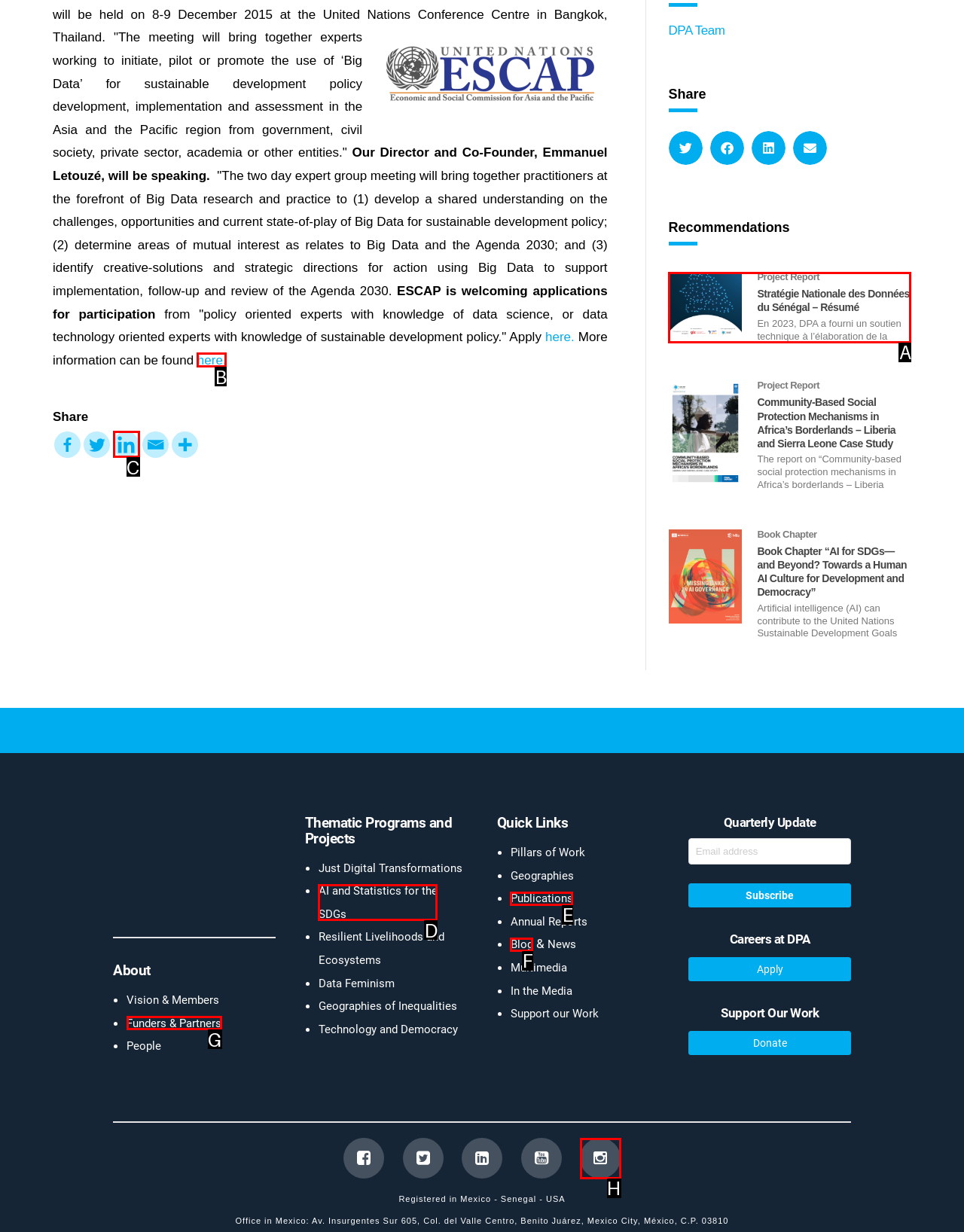Select the HTML element that matches the description: parent_node: Project Report. Provide the letter of the chosen option as your answer.

A